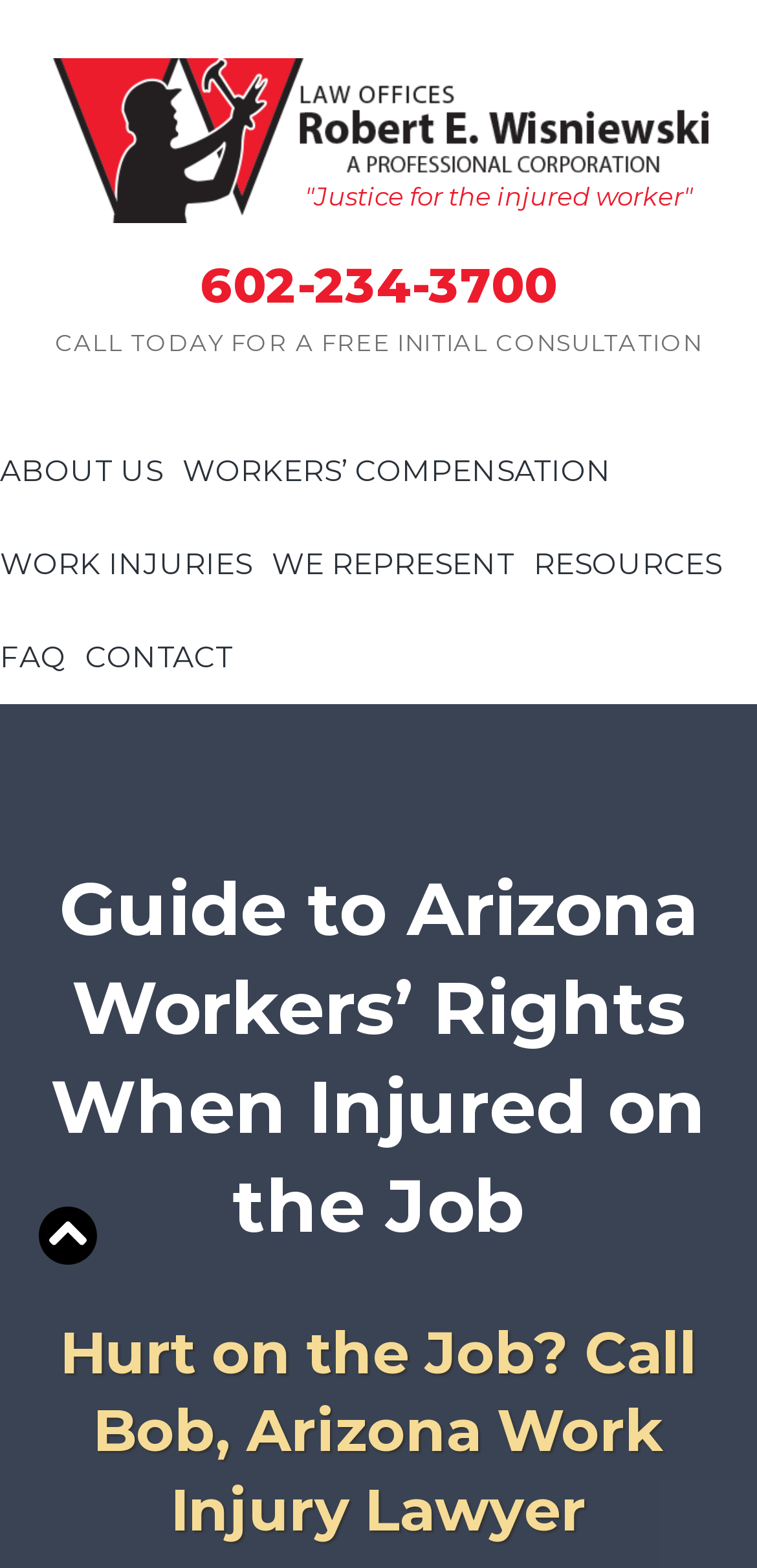Kindly determine the bounding box coordinates for the clickable area to achieve the given instruction: "Navigate to the 'WORKERS’ COMPENSATION' page".

[0.241, 0.283, 0.808, 0.317]